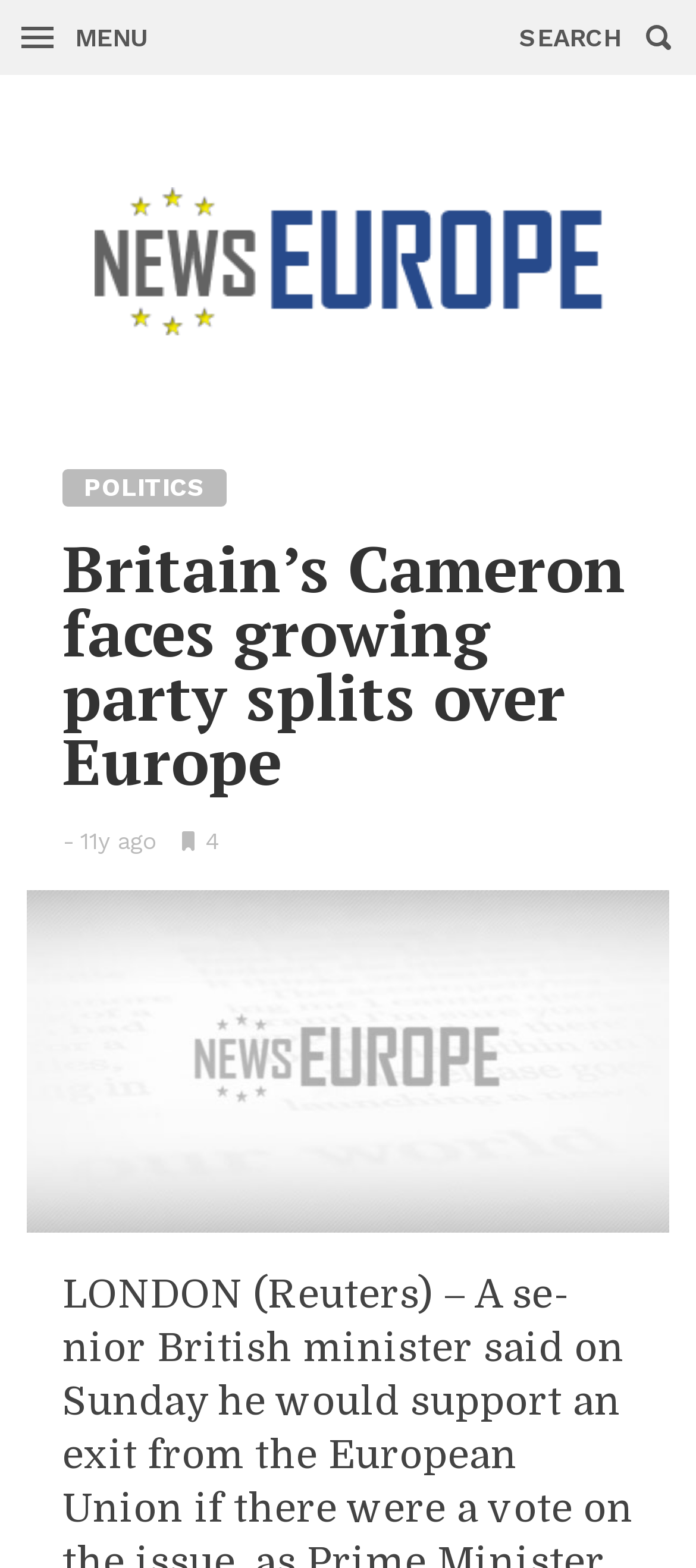With reference to the screenshot, provide a detailed response to the question below:
How many bookmarks does the article have?

I found the number of bookmarks by looking at the text '4' which is located below the article title and above the figure. It is a static text element that indicates the number of bookmarks the article has.